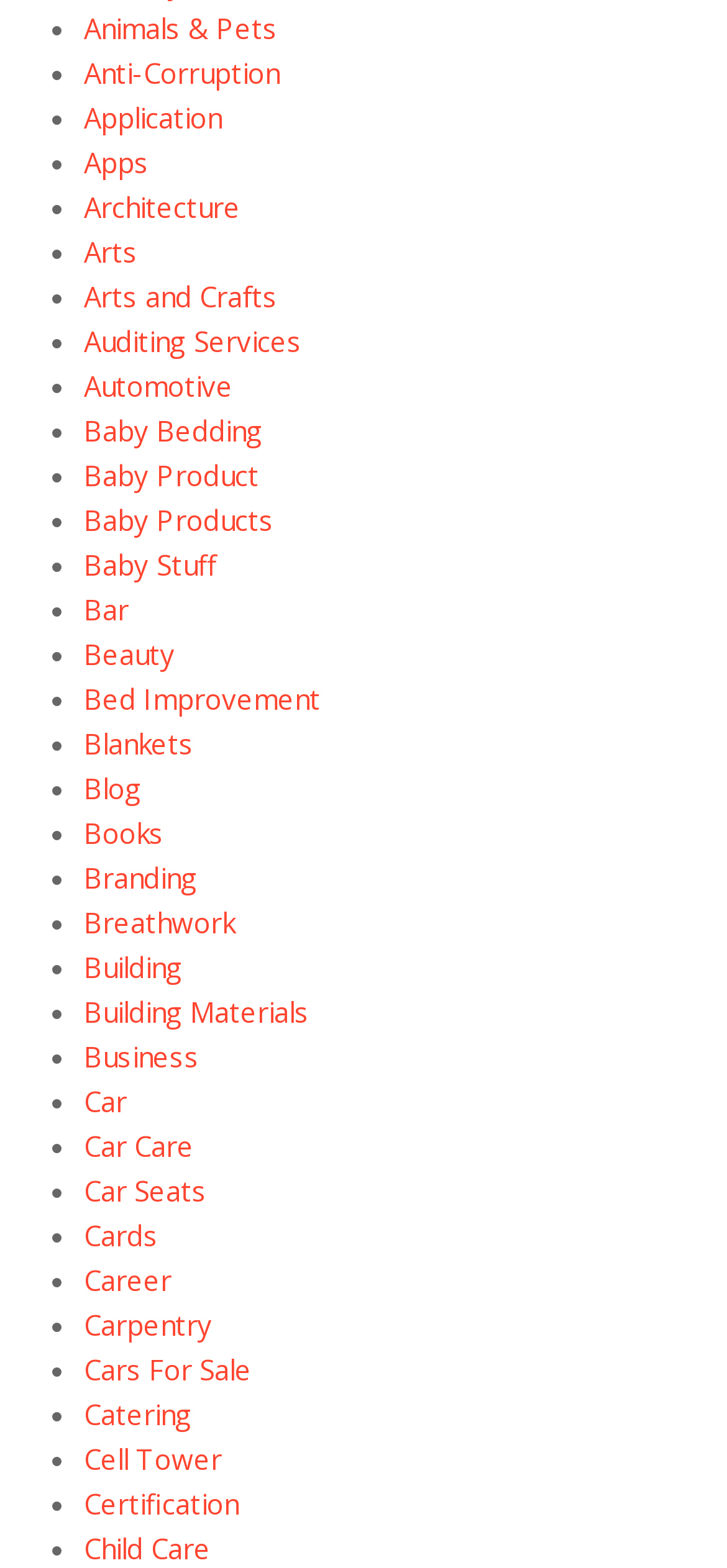Is there a category for 'Child Care'? Based on the screenshot, please respond with a single word or phrase.

Yes